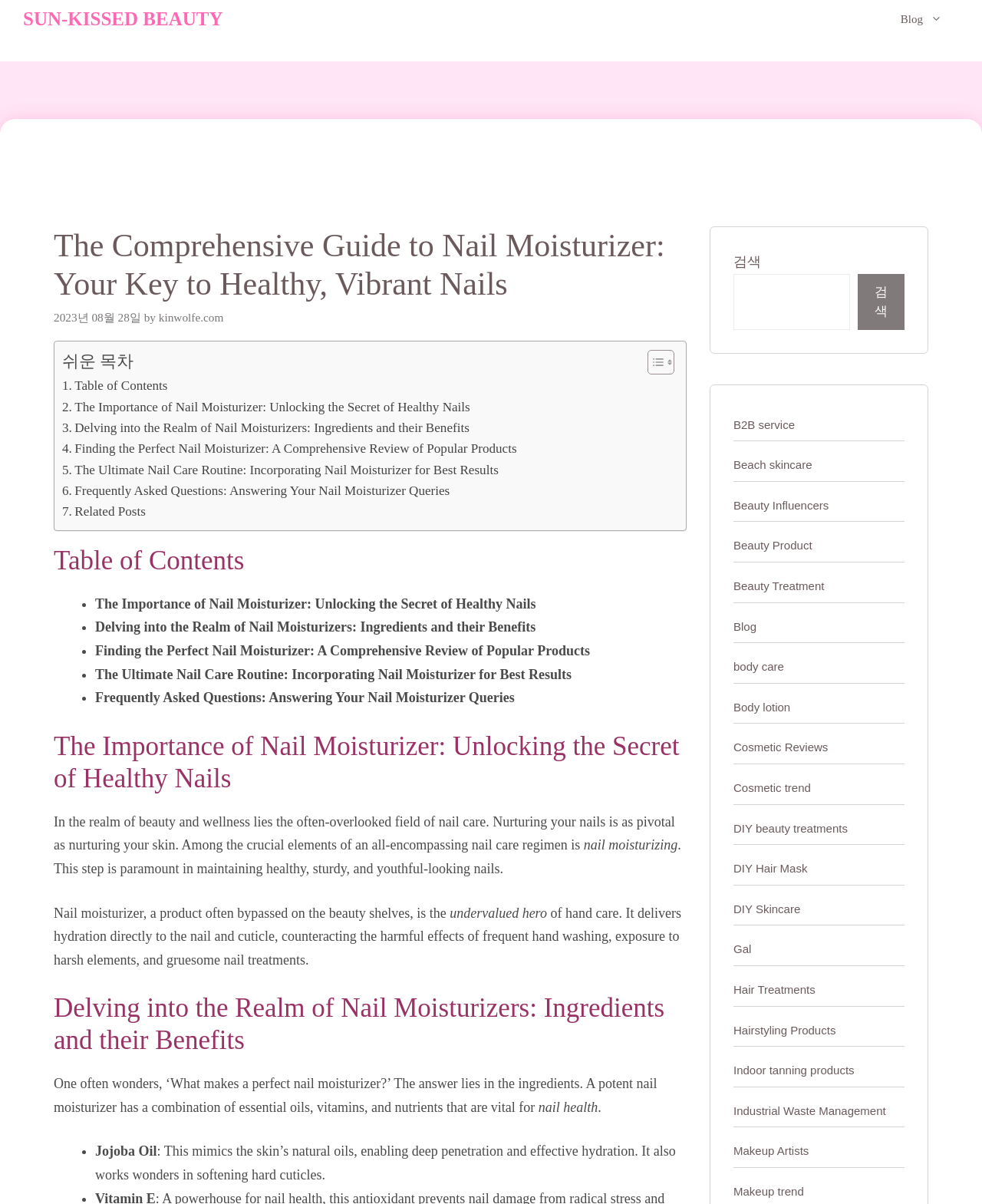Specify the bounding box coordinates of the element's area that should be clicked to execute the given instruction: "Search for something". The coordinates should be four float numbers between 0 and 1, i.e., [left, top, right, bottom].

[0.747, 0.227, 0.866, 0.274]